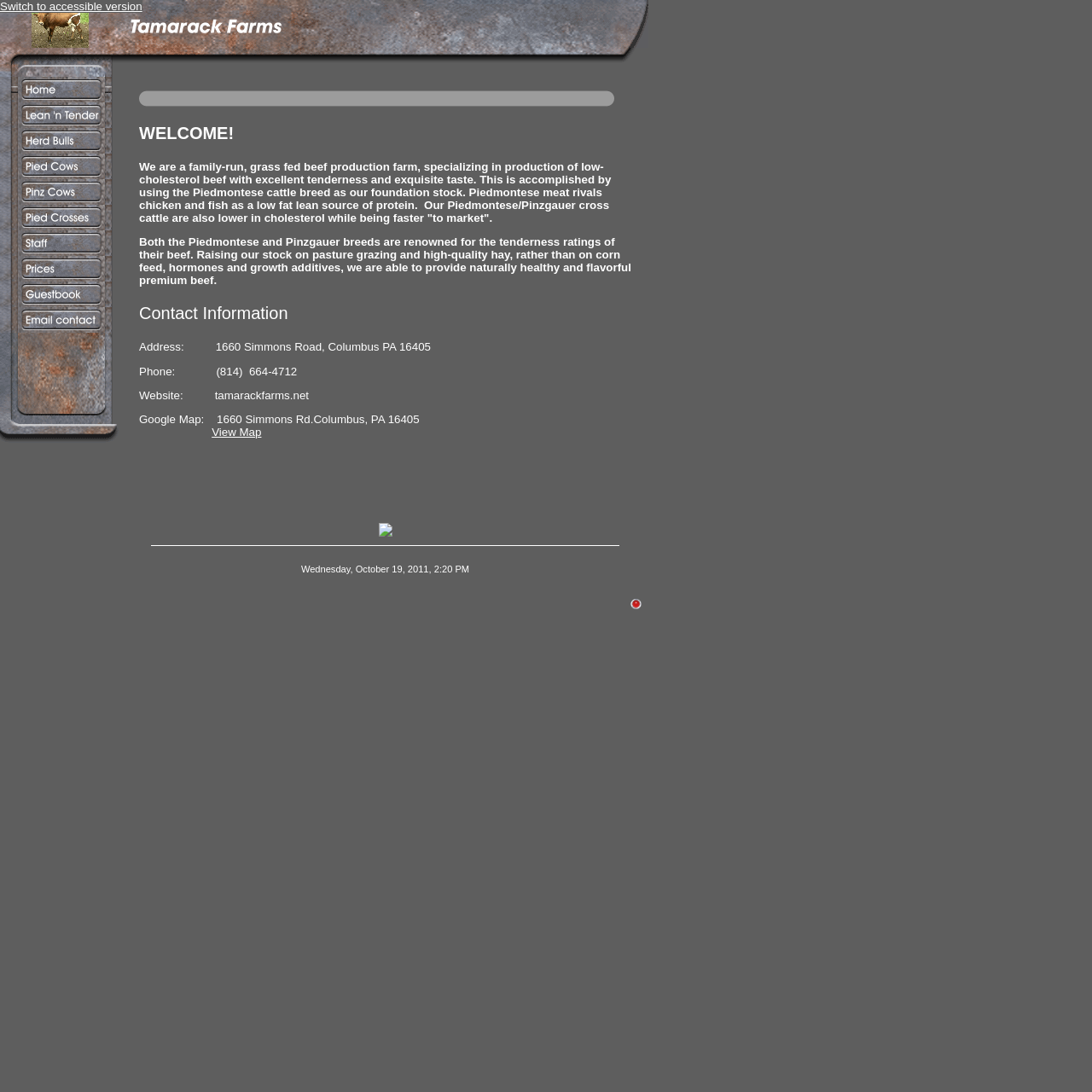Identify the bounding box coordinates for the UI element mentioned here: "Switch to accessible version". Provide the coordinates as four float values between 0 and 1, i.e., [left, top, right, bottom].

[0.0, 0.0, 0.13, 0.012]